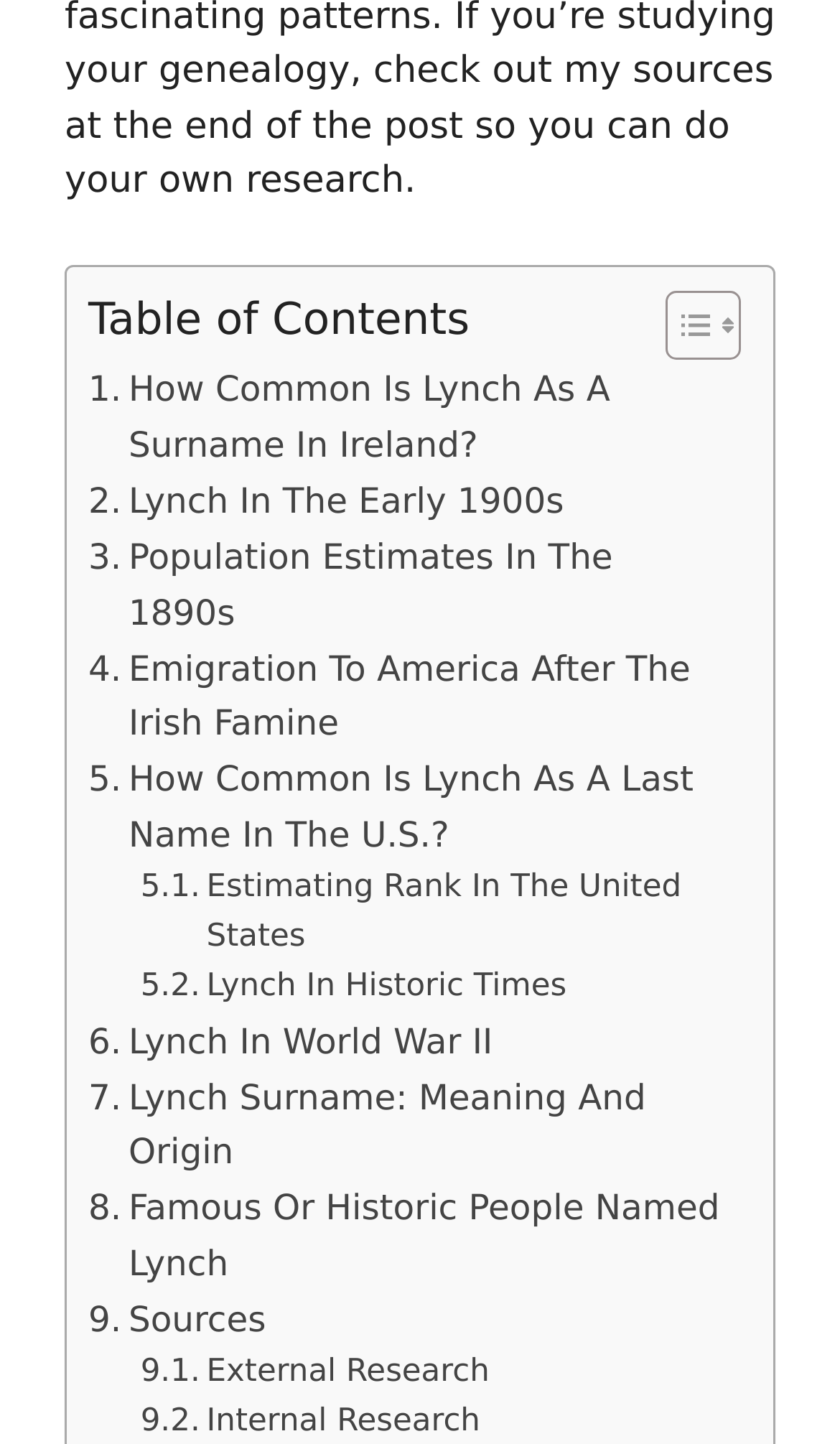Find the bounding box coordinates of the clickable area that will achieve the following instruction: "Check sources".

[0.105, 0.895, 0.317, 0.934]